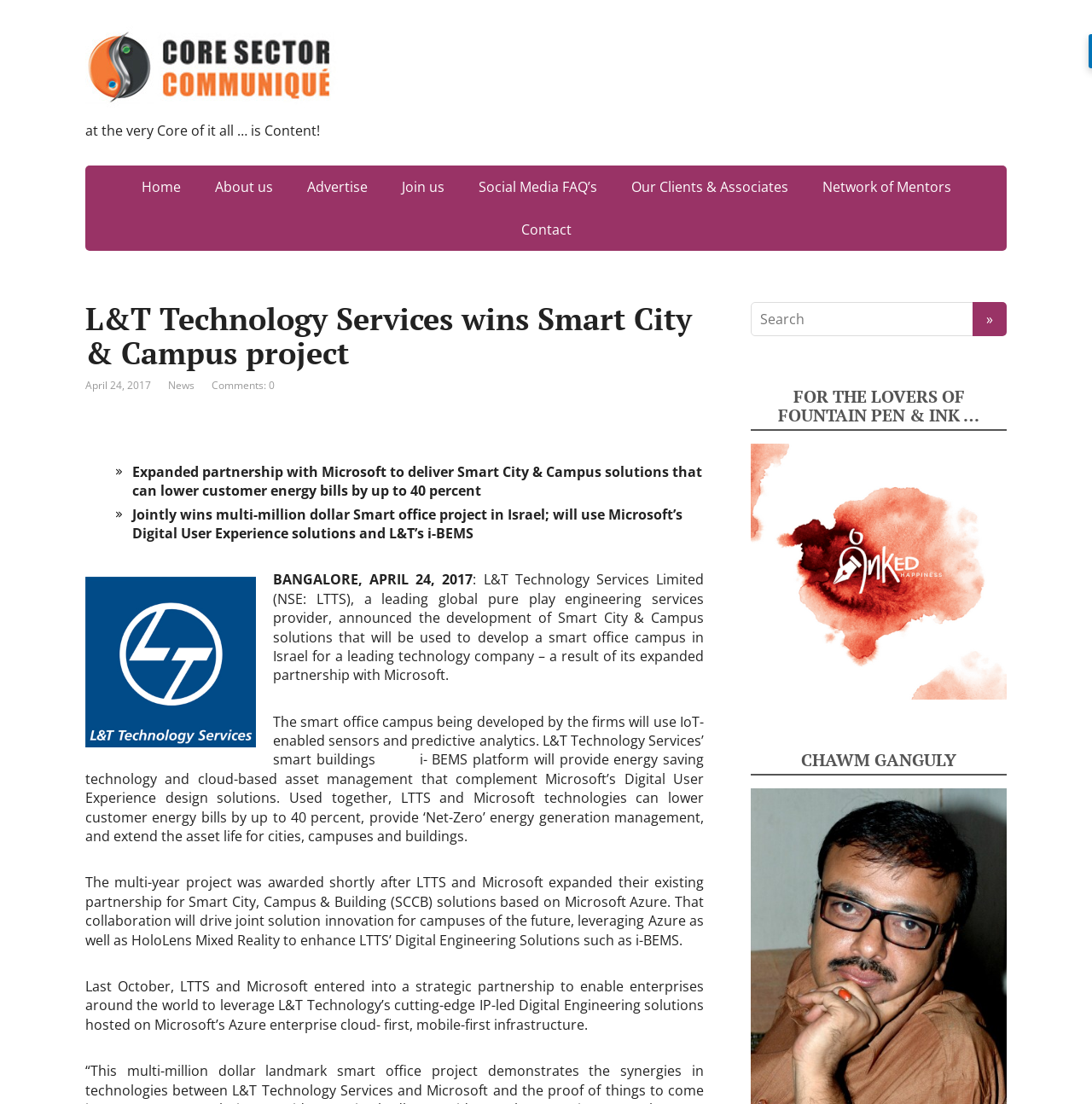Refer to the image and offer a detailed explanation in response to the question: What is the name of the company that wins the Smart City & Campus project?

The answer can be found in the heading 'L&T Technology Services wins Smart City & Campus project' which is located at the top of the webpage, indicating that the company L&T Technology Services is the winner of the project.